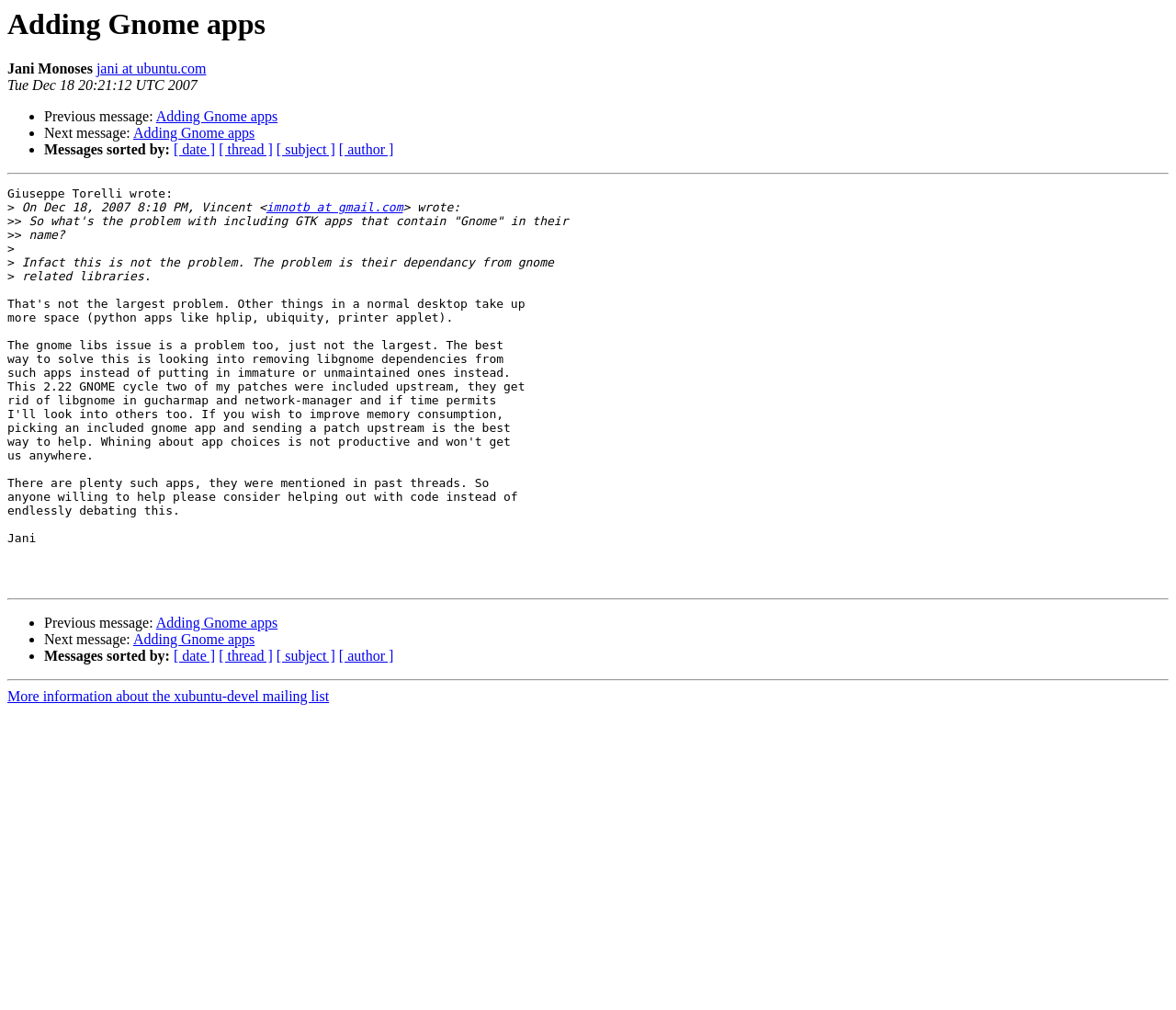Please determine the bounding box coordinates of the element to click on in order to accomplish the following task: "View next message". Ensure the coordinates are four float numbers ranging from 0 to 1, i.e., [left, top, right, bottom].

[0.038, 0.124, 0.113, 0.14]